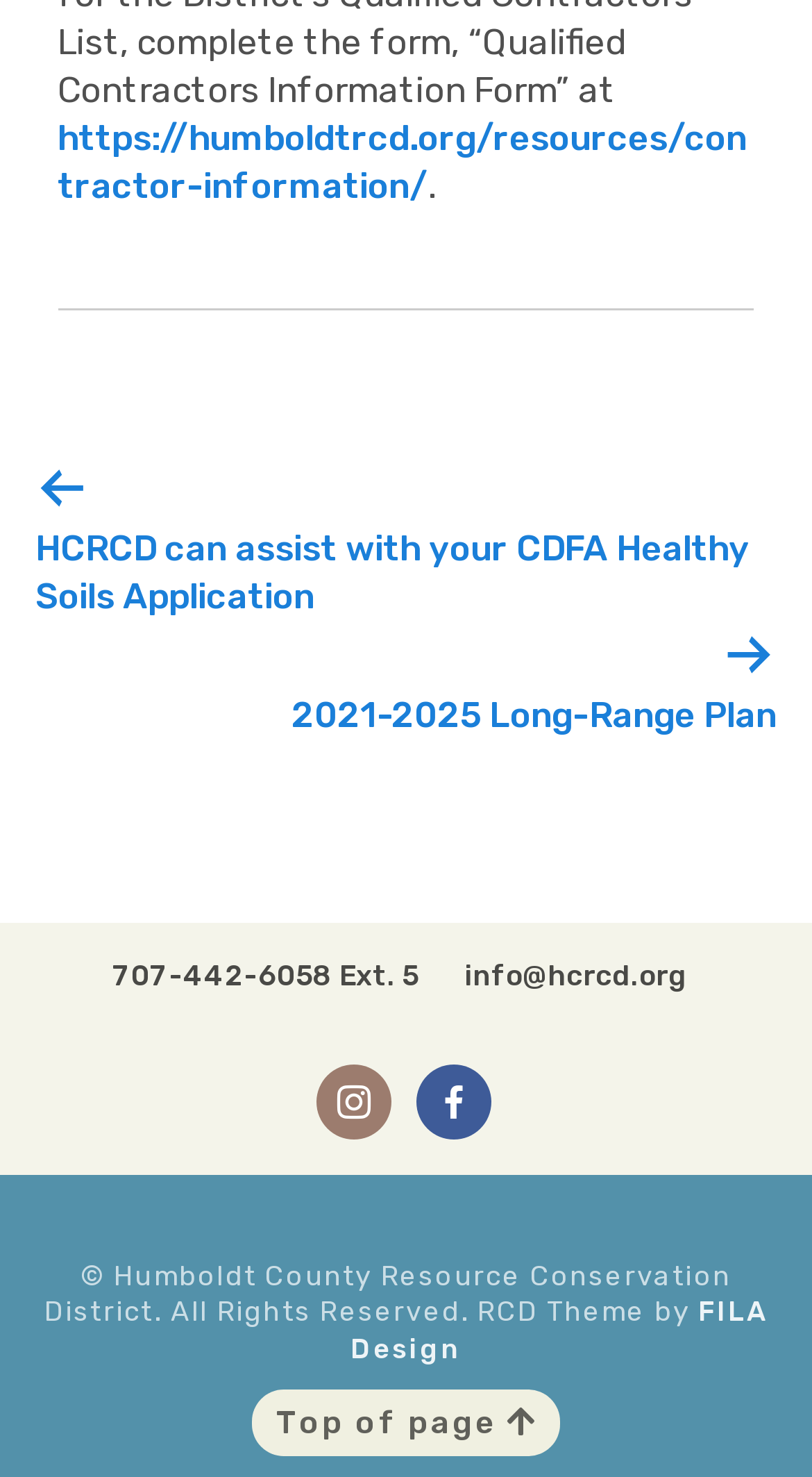Given the description: "Top of page", determine the bounding box coordinates of the UI element. The coordinates should be formatted as four float numbers between 0 and 1, [left, top, right, bottom].

[0.309, 0.94, 0.691, 0.987]